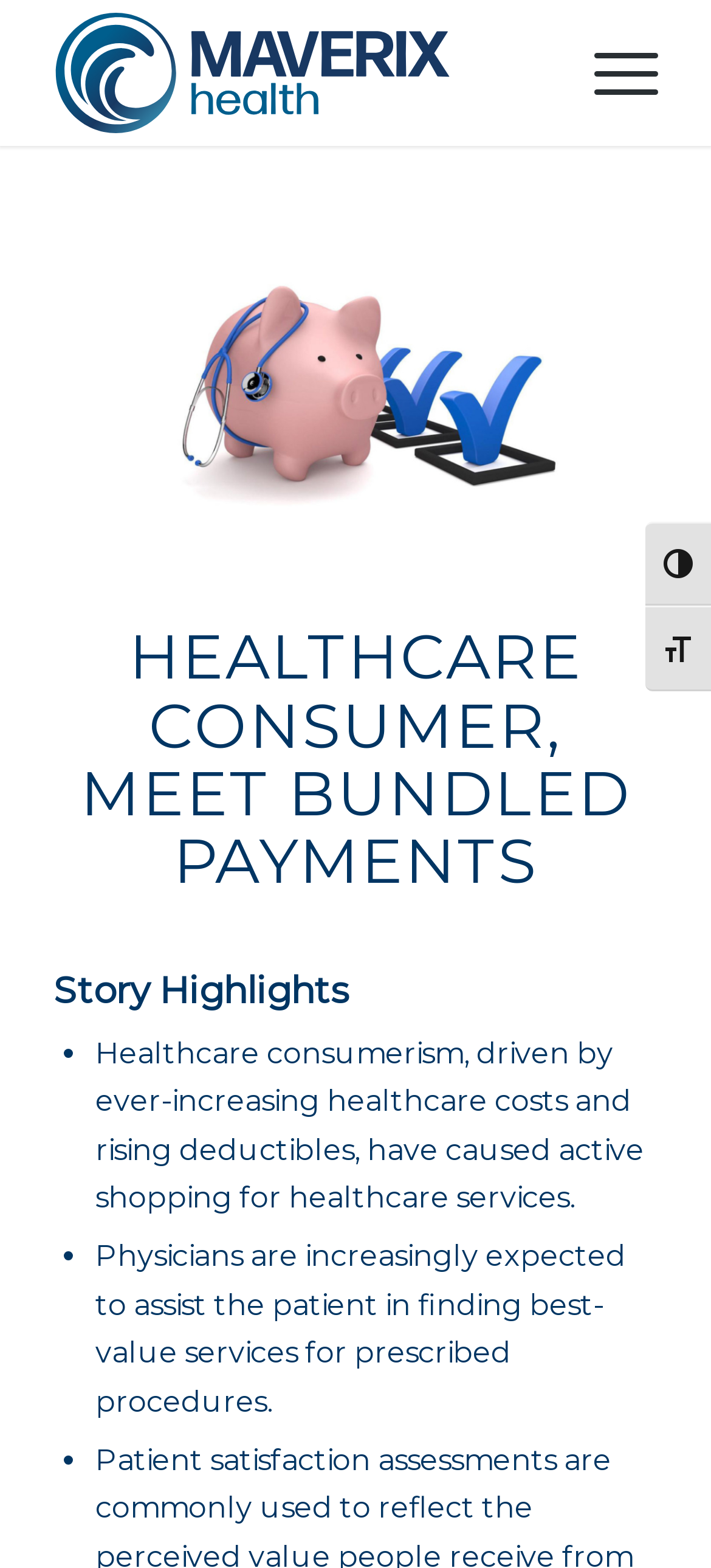What is expected of physicians?
With the help of the image, please provide a detailed response to the question.

According to the static text, physicians are increasingly expected to assist the patient in finding best-value services for prescribed procedures, which is one of the story highlights.